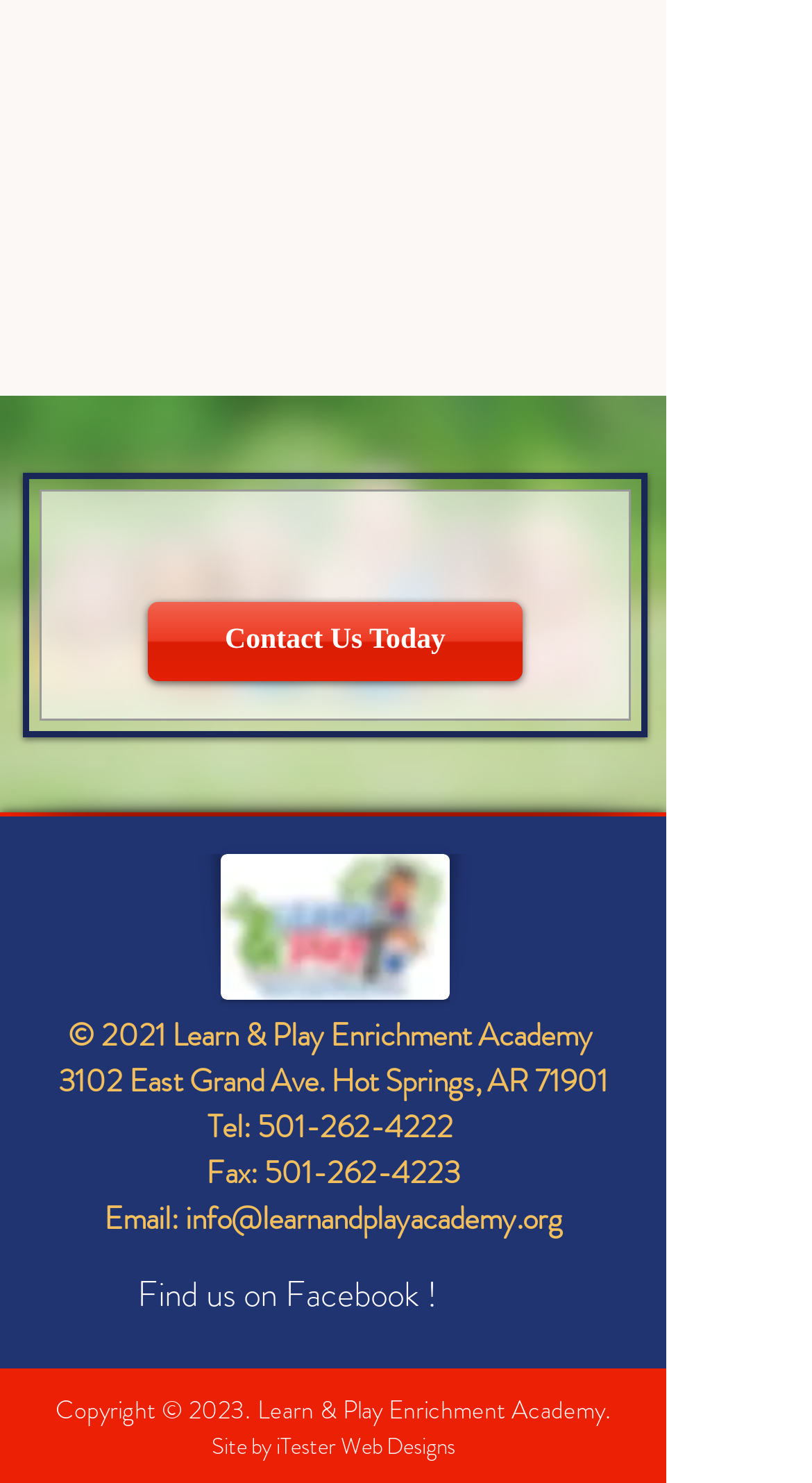Using the provided element description, identify the bounding box coordinates as (top-left x, top-left y, bottom-right x, bottom-right y). Ensure all values are between 0 and 1. Description: 501-262-4222

[0.317, 0.744, 0.558, 0.775]